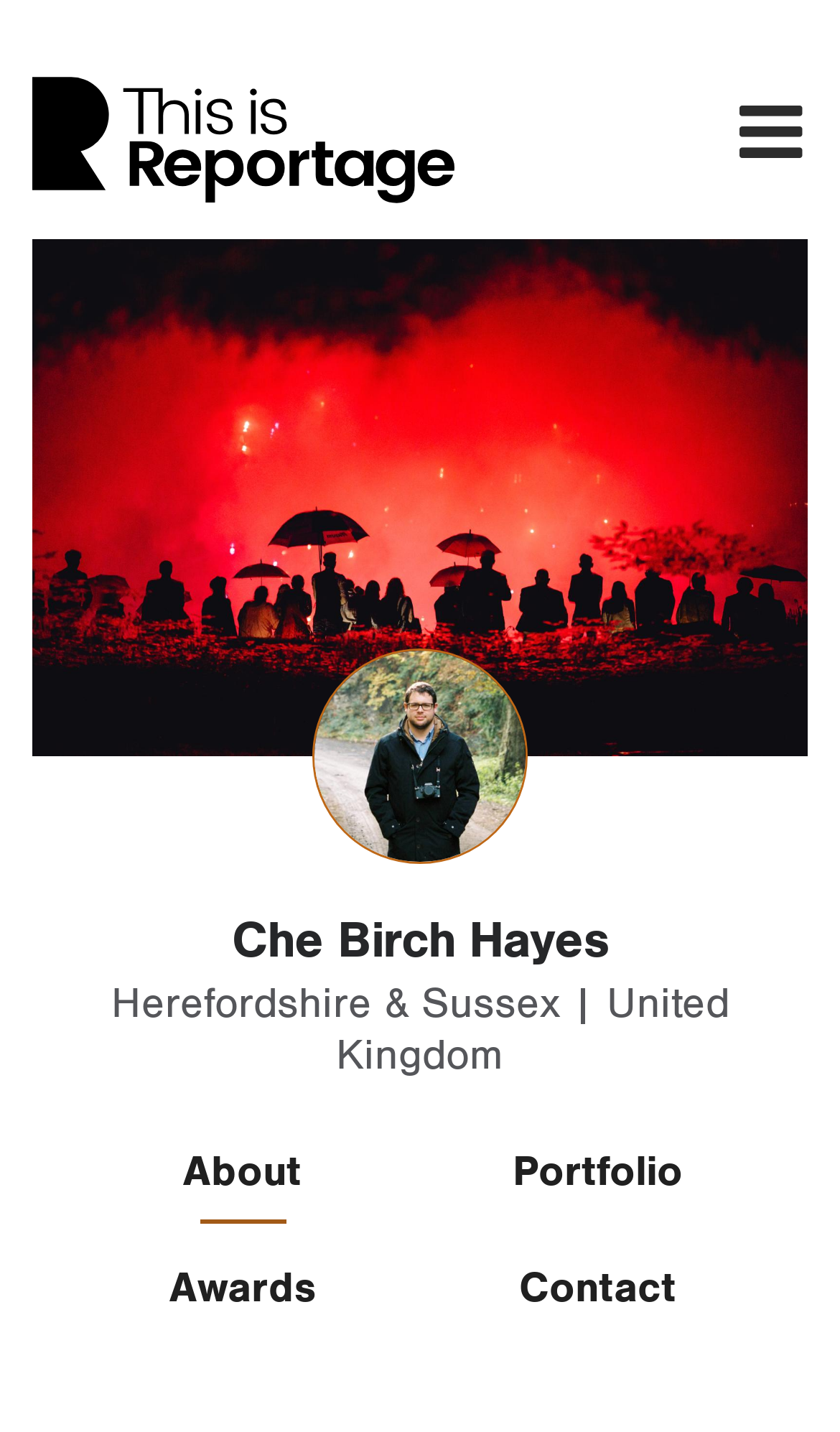Is there an image on the webpage?
Please provide a single word or phrase as your answer based on the image.

Yes